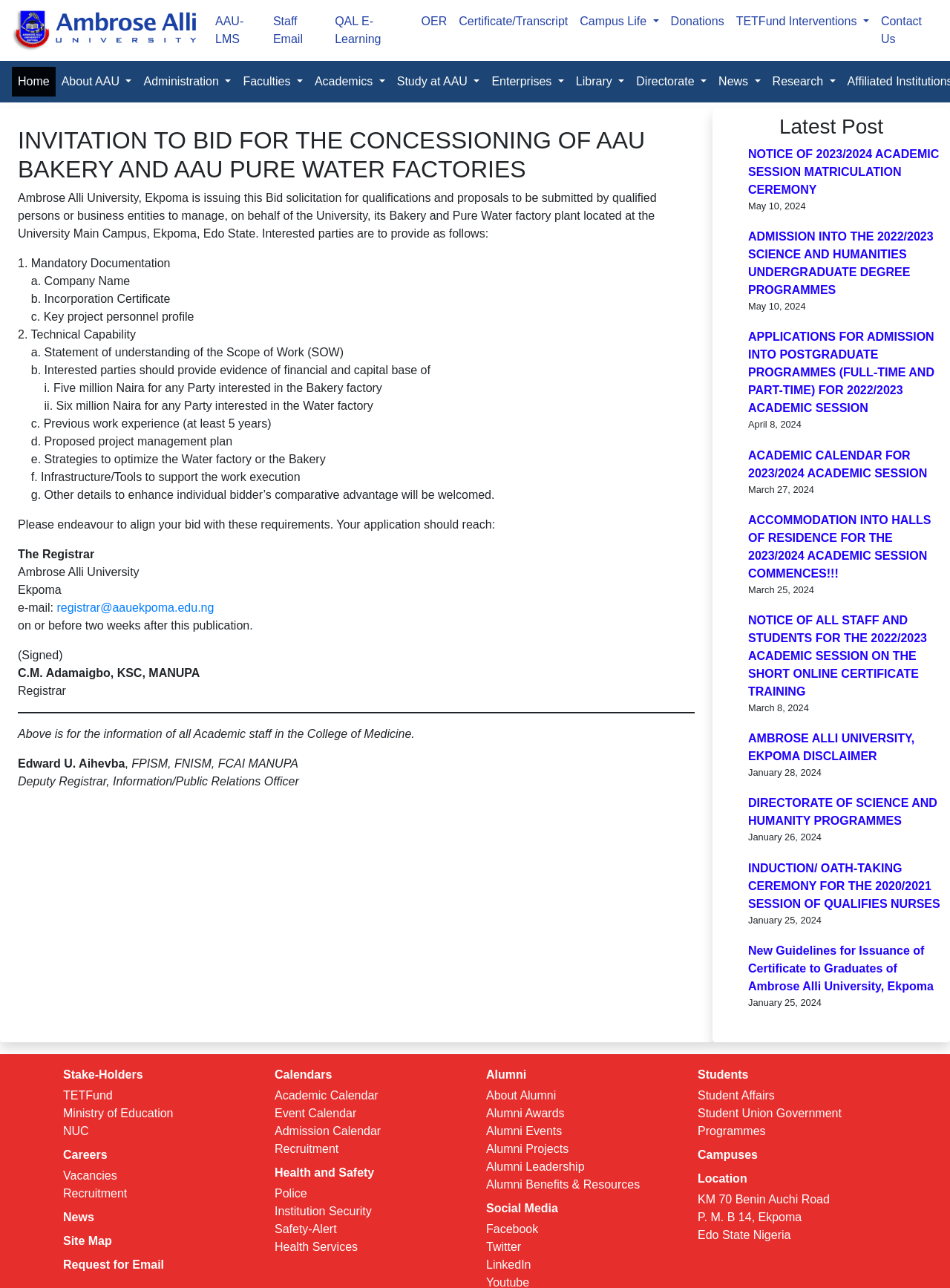Locate the bounding box coordinates for the element described below: "American Standard Railroad". The coordinates must be four float values between 0 and 1, formatted as [left, top, right, bottom].

None